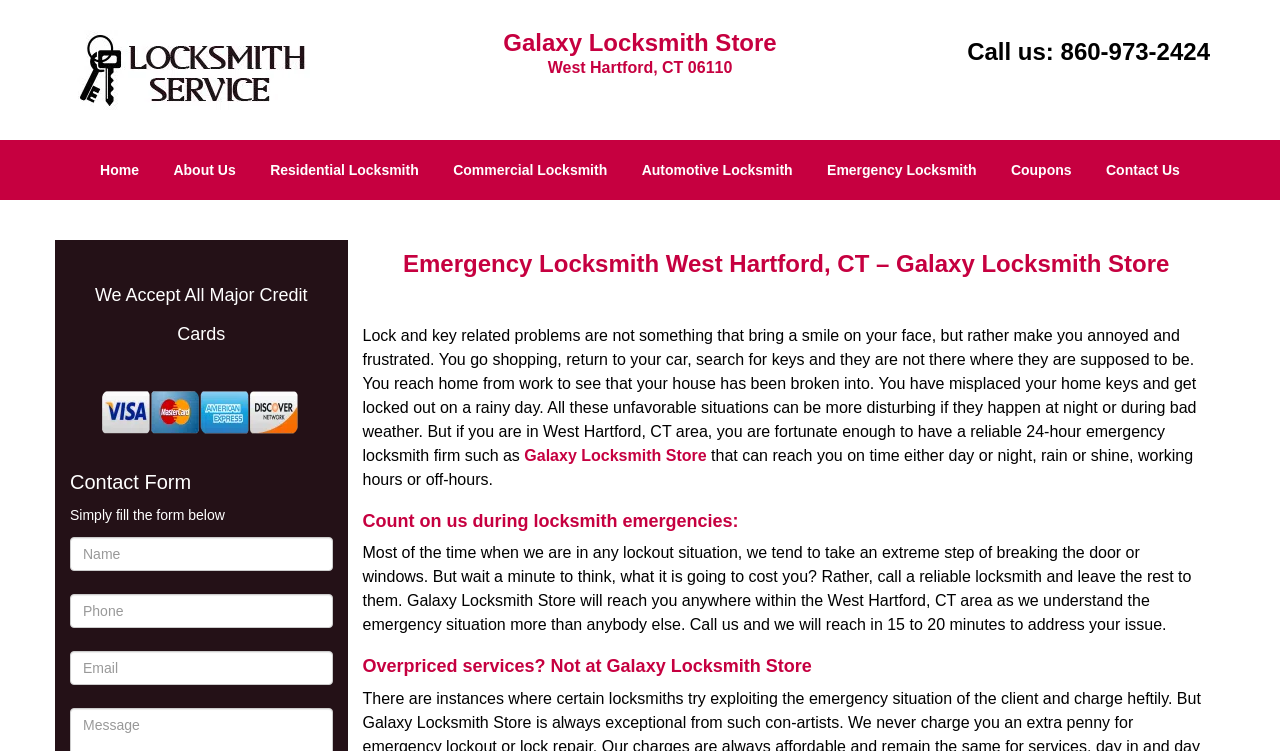From the screenshot, find the bounding box of the UI element matching this description: "Galaxy Locksmith Store". Supply the bounding box coordinates in the form [left, top, right, bottom], each a float between 0 and 1.

[0.41, 0.595, 0.552, 0.617]